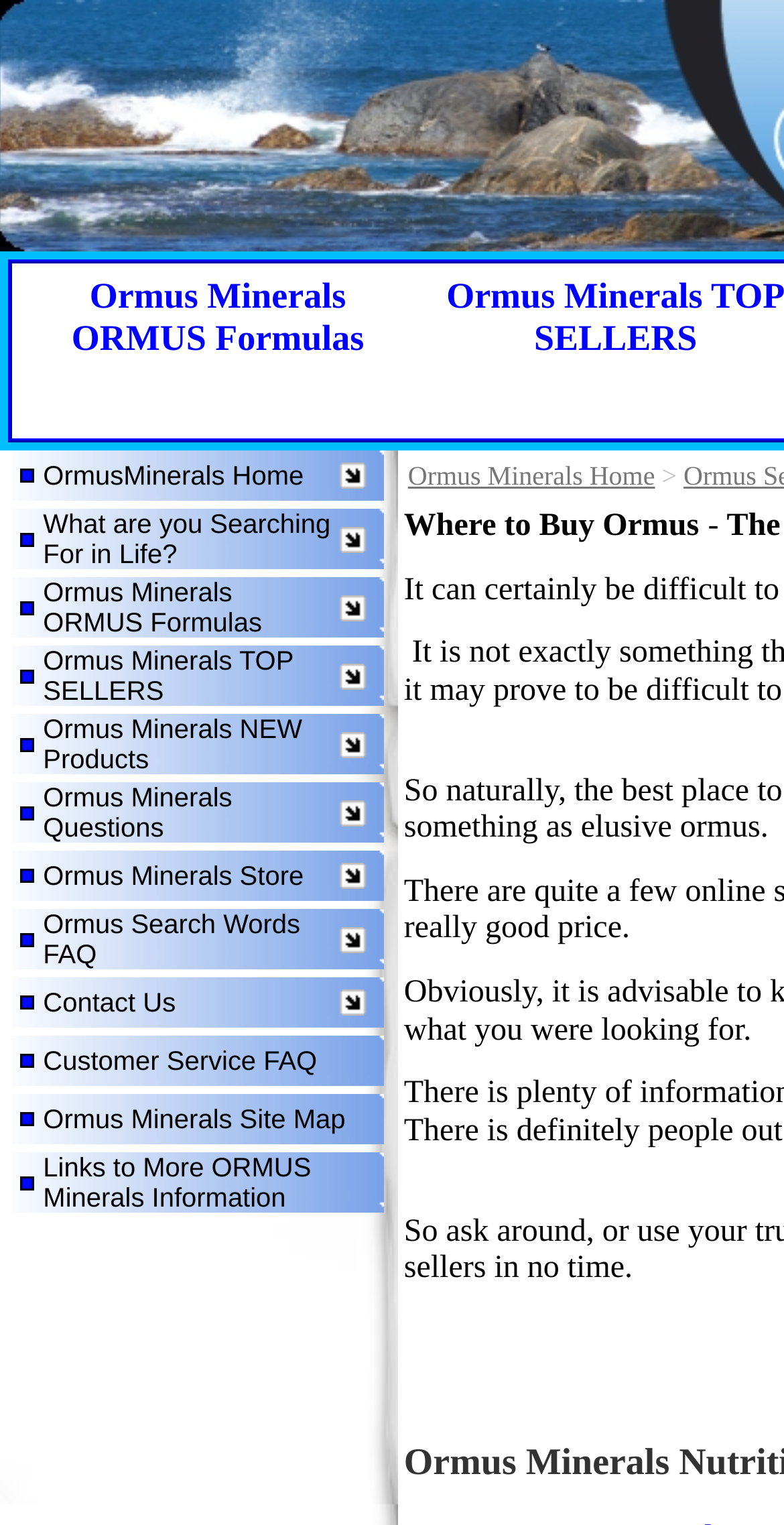Determine the bounding box coordinates for the element that should be clicked to follow this instruction: "Browse Ormus Minerals TOP SELLERS". The coordinates should be given as four float numbers between 0 and 1, in the format [left, top, right, bottom].

[0.055, 0.423, 0.422, 0.463]